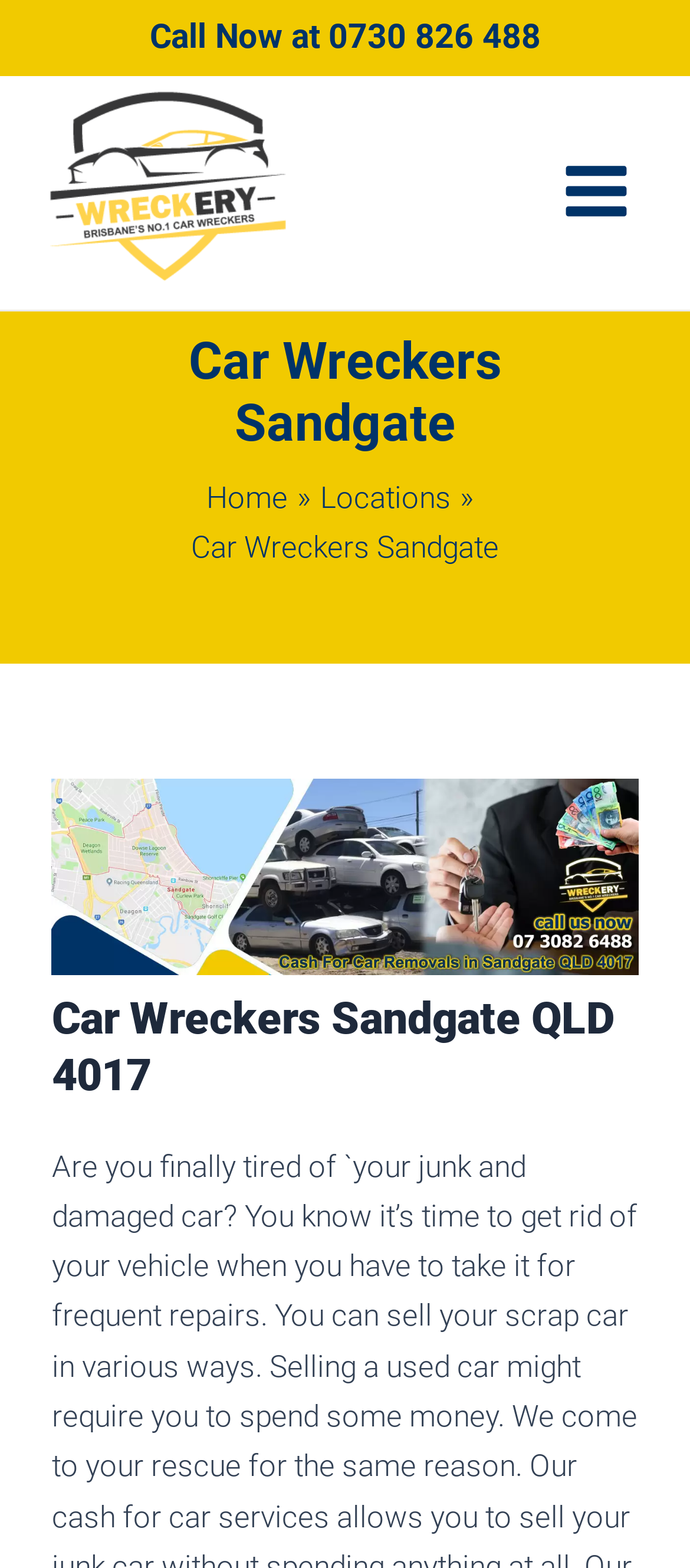What is the purpose of the company?
Please interpret the details in the image and answer the question thoroughly.

I inferred the purpose of the company by looking at the links and headings on the webpage, which suggest that the company is involved in car removal and wrecking services.